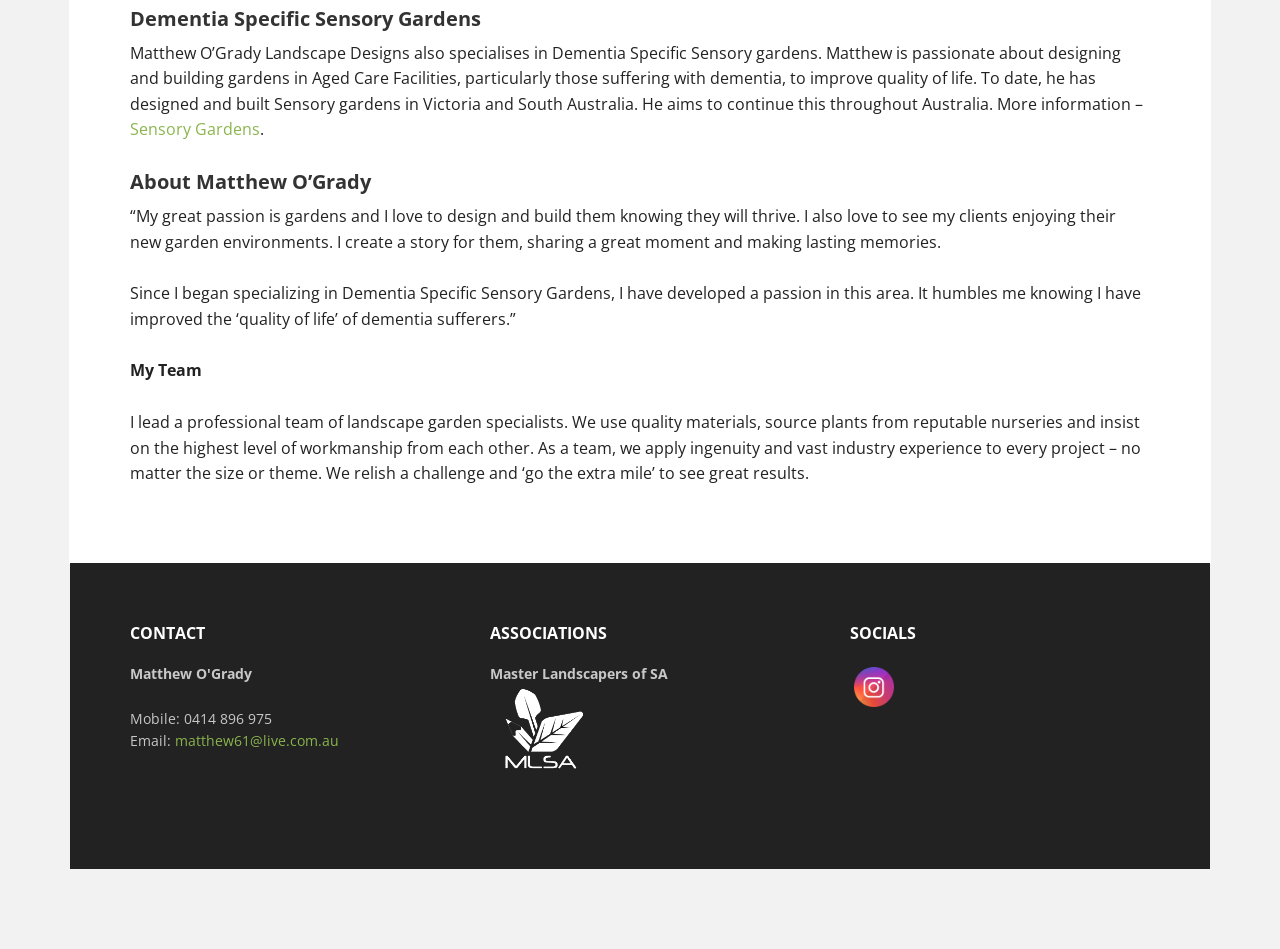Based on the element description: "alt="Instagram" title="Instagram"", identify the UI element and provide its bounding box coordinates. Use four float numbers between 0 and 1, [left, top, right, bottom].

[0.668, 0.704, 0.699, 0.746]